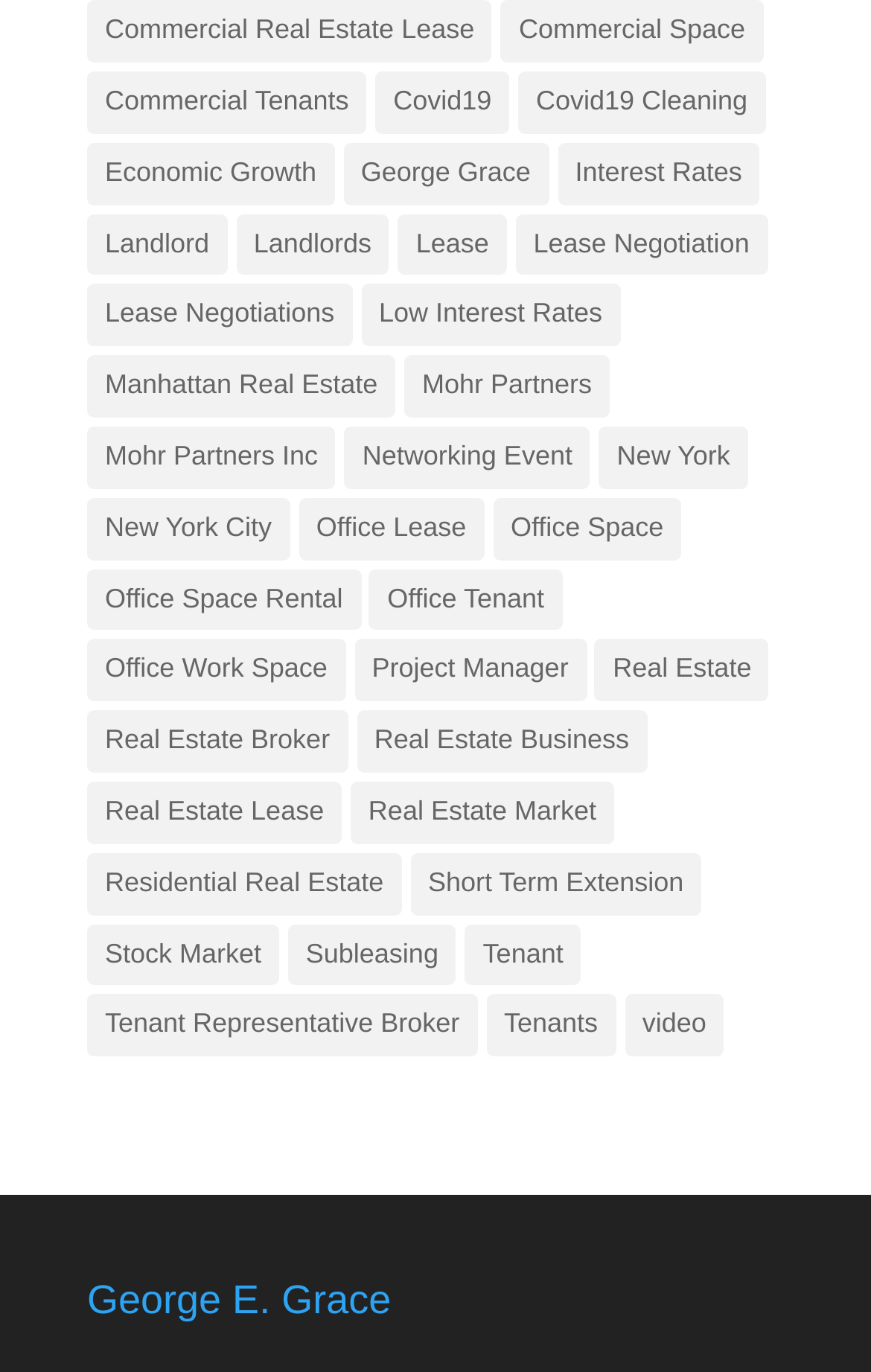Please determine the bounding box coordinates of the clickable area required to carry out the following instruction: "Explore Covid19". The coordinates must be four float numbers between 0 and 1, represented as [left, top, right, bottom].

[0.431, 0.052, 0.585, 0.097]